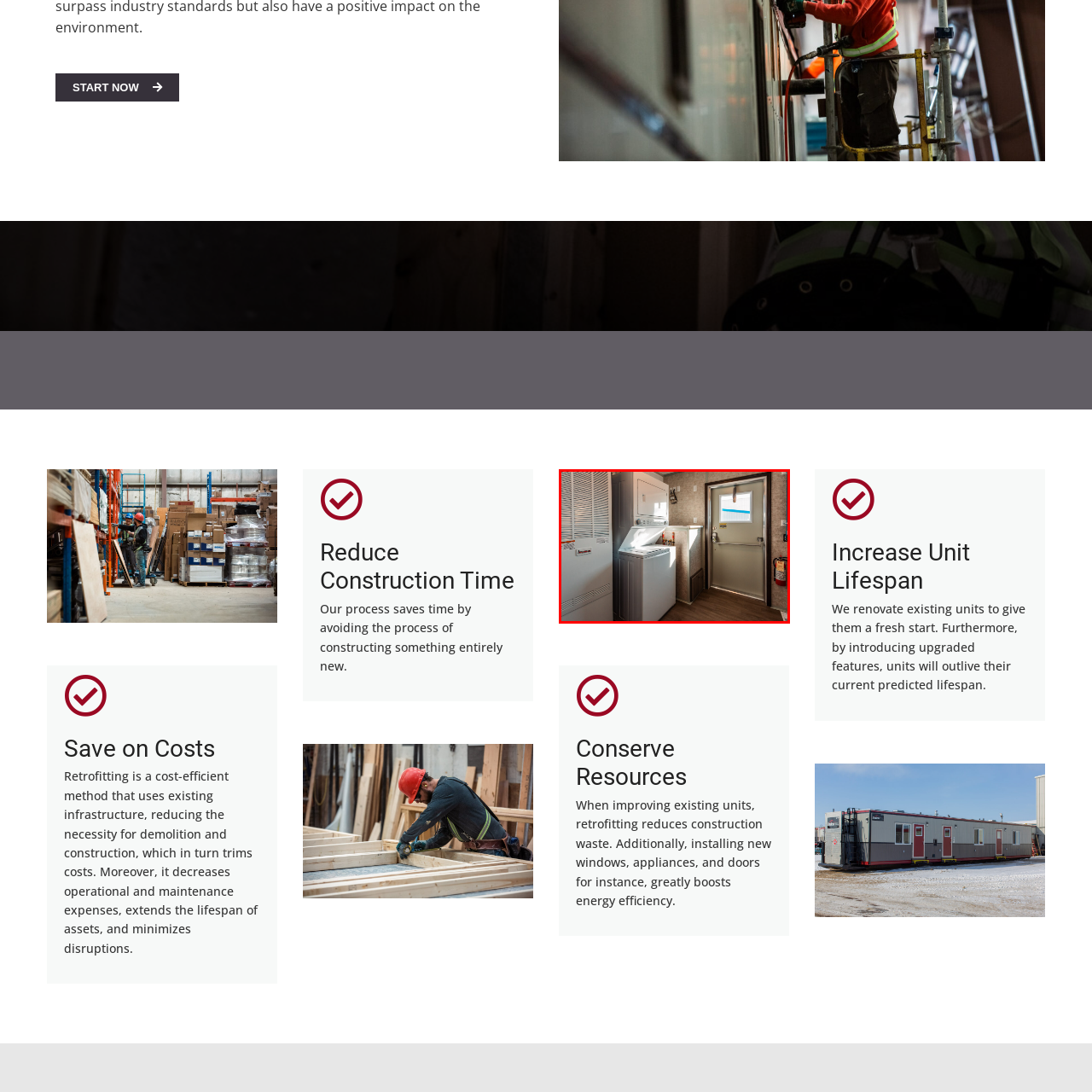What is mounted adjacent to the door?
Observe the image inside the red bounding box and give a concise answer using a single word or phrase.

Fire extinguisher